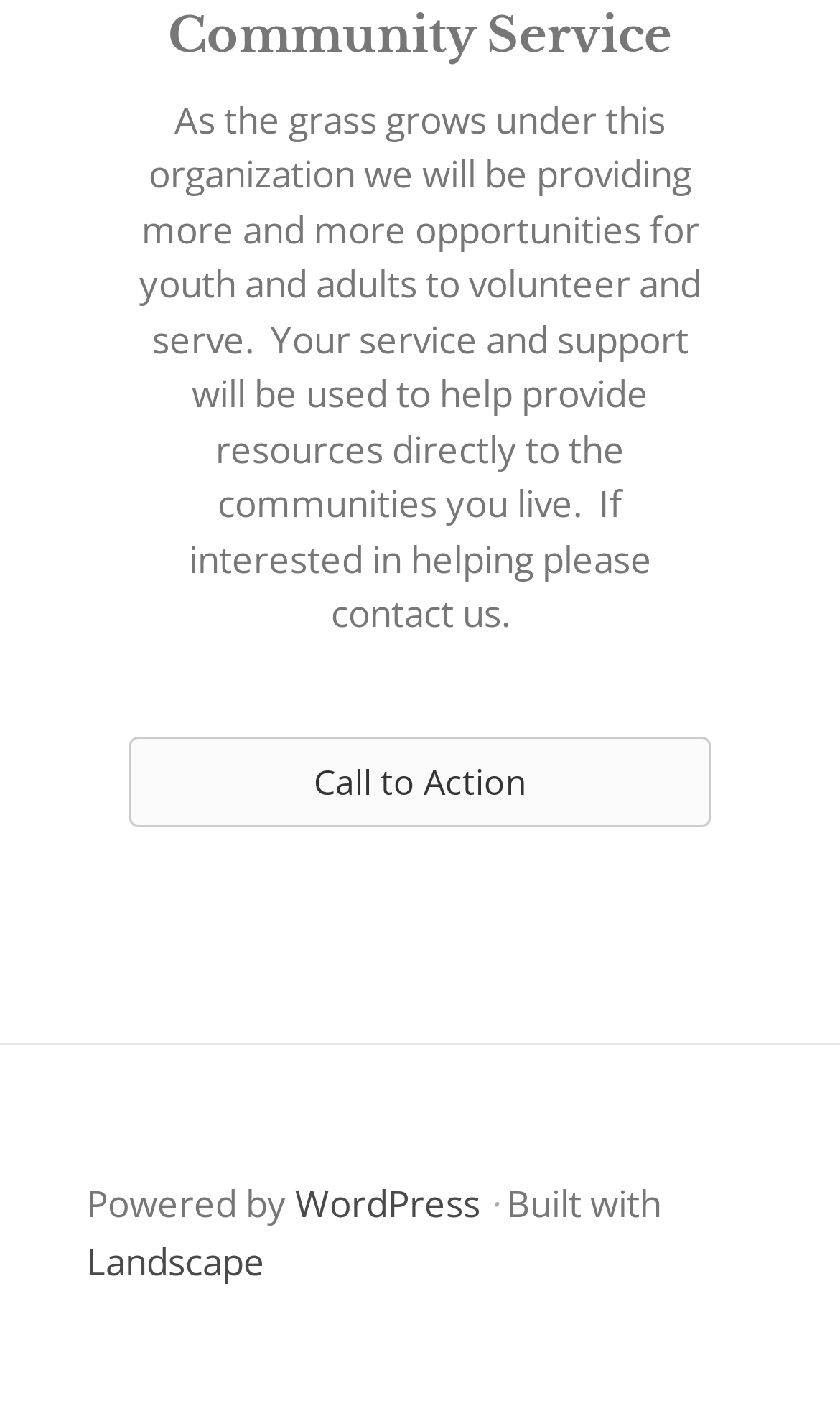How can one get involved with this organization?
Look at the image and respond with a one-word or short-phrase answer.

Contact us